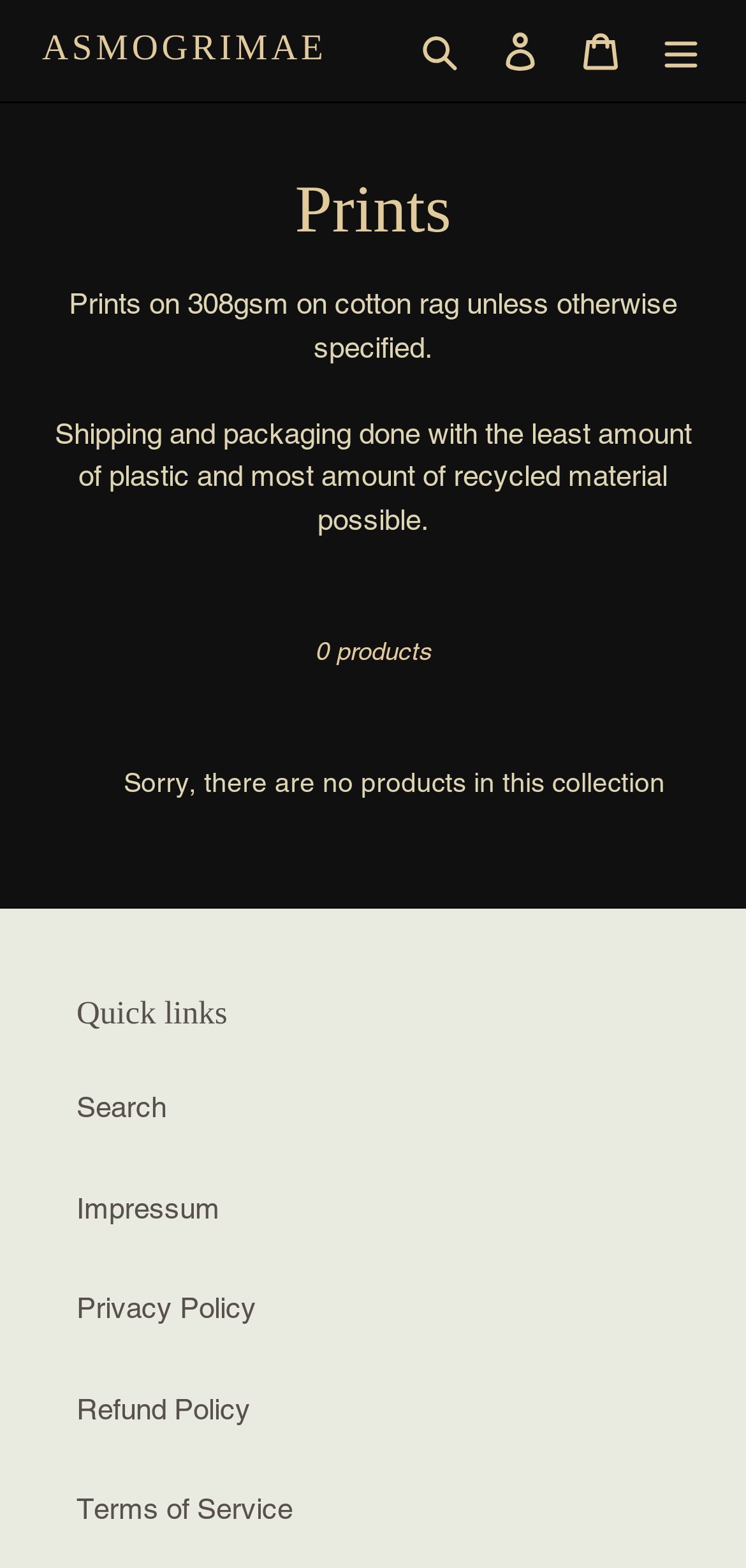Describe every aspect of the webpage comprehensively.

The webpage is about prints, specifically the collection of prints on 308gsm cotton rag unless otherwise specified. At the top left, there is a link to the website's homepage labeled "ASMOGRIMAE". Next to it, there are three links: "Log in", "Cart", and a button labeled "Menu" that controls a mobile navigation menu. 

Below the top navigation, there is a main section that takes up most of the page. Within this section, there is a header that spans the full width of the page, containing a heading that reads "Collection: Prints". Below the heading, there are three lines of text that describe the prints, including the material and shipping information. 

Further down, there is a notice that says "Sorry, there are no products in this collection" and a count of "0 products". Below this notice, there is a section labeled "Quick links" that contains five links: "Search", "Impressum", "Privacy Policy", "Refund Policy", and "Terms of Service".